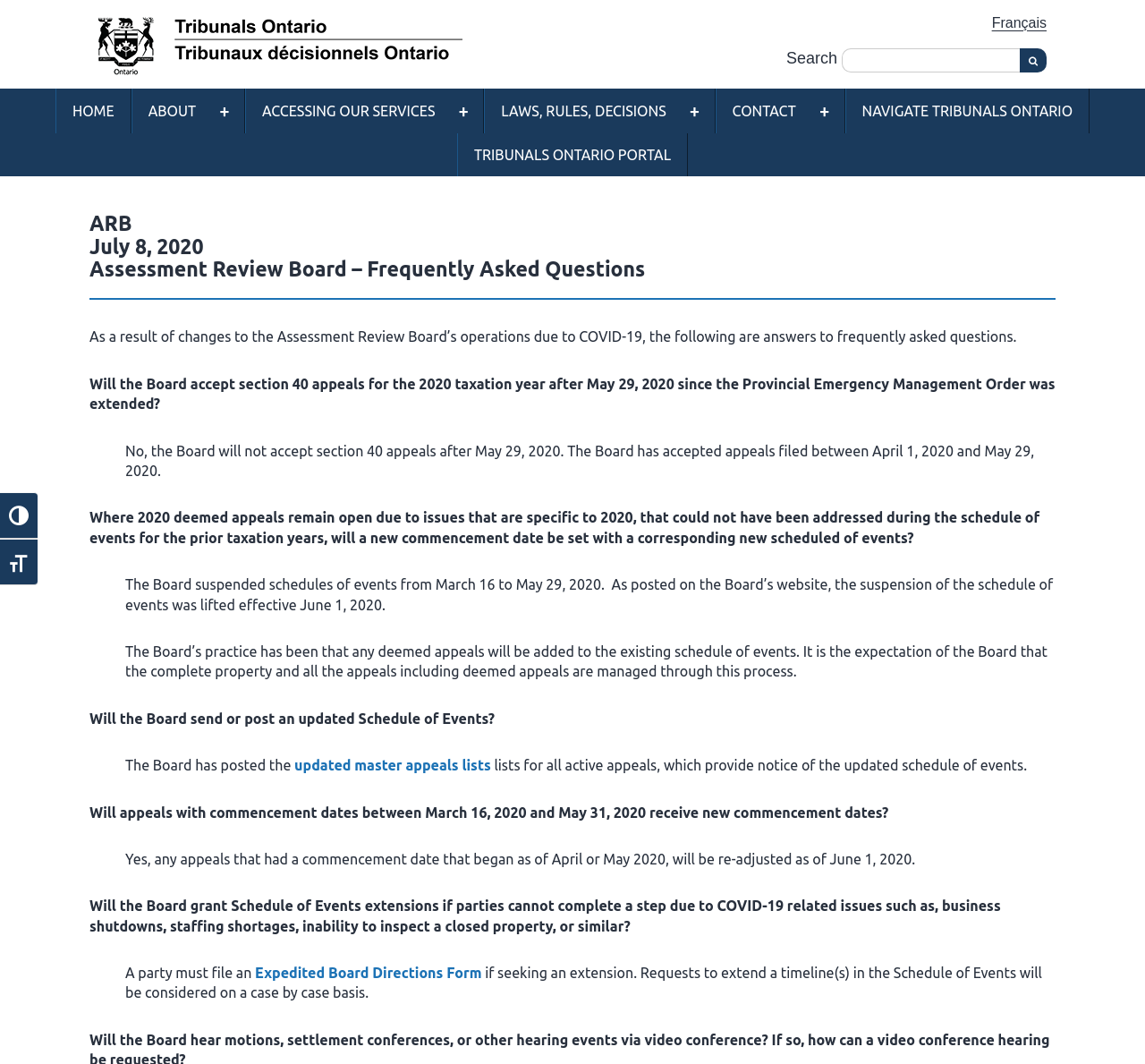What is the purpose of the search box?
Based on the screenshot, respond with a single word or phrase.

To search the website